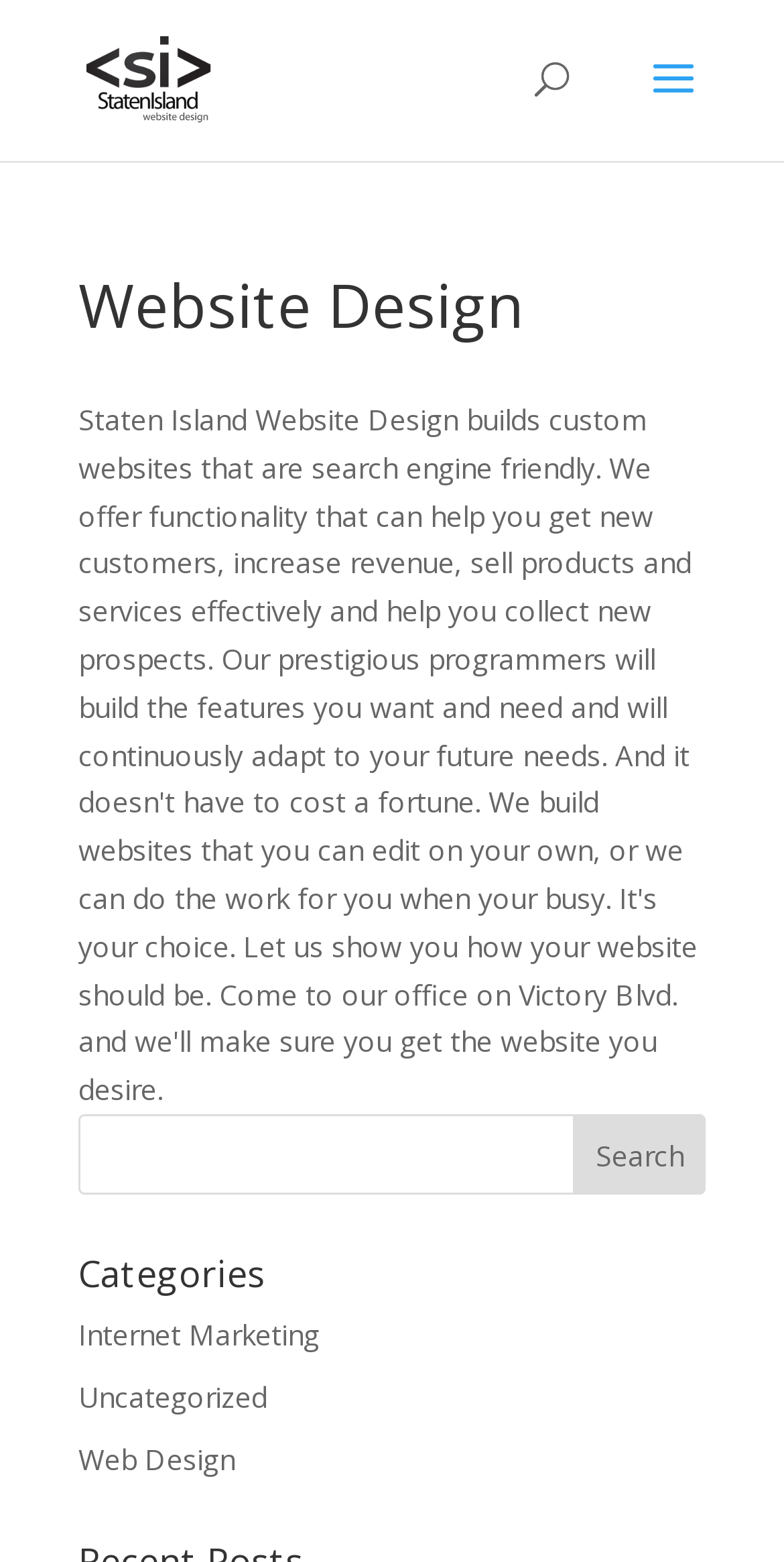Please determine the bounding box coordinates for the UI element described as: "alt="Staten Island Website Design"".

[0.11, 0.037, 0.277, 0.061]